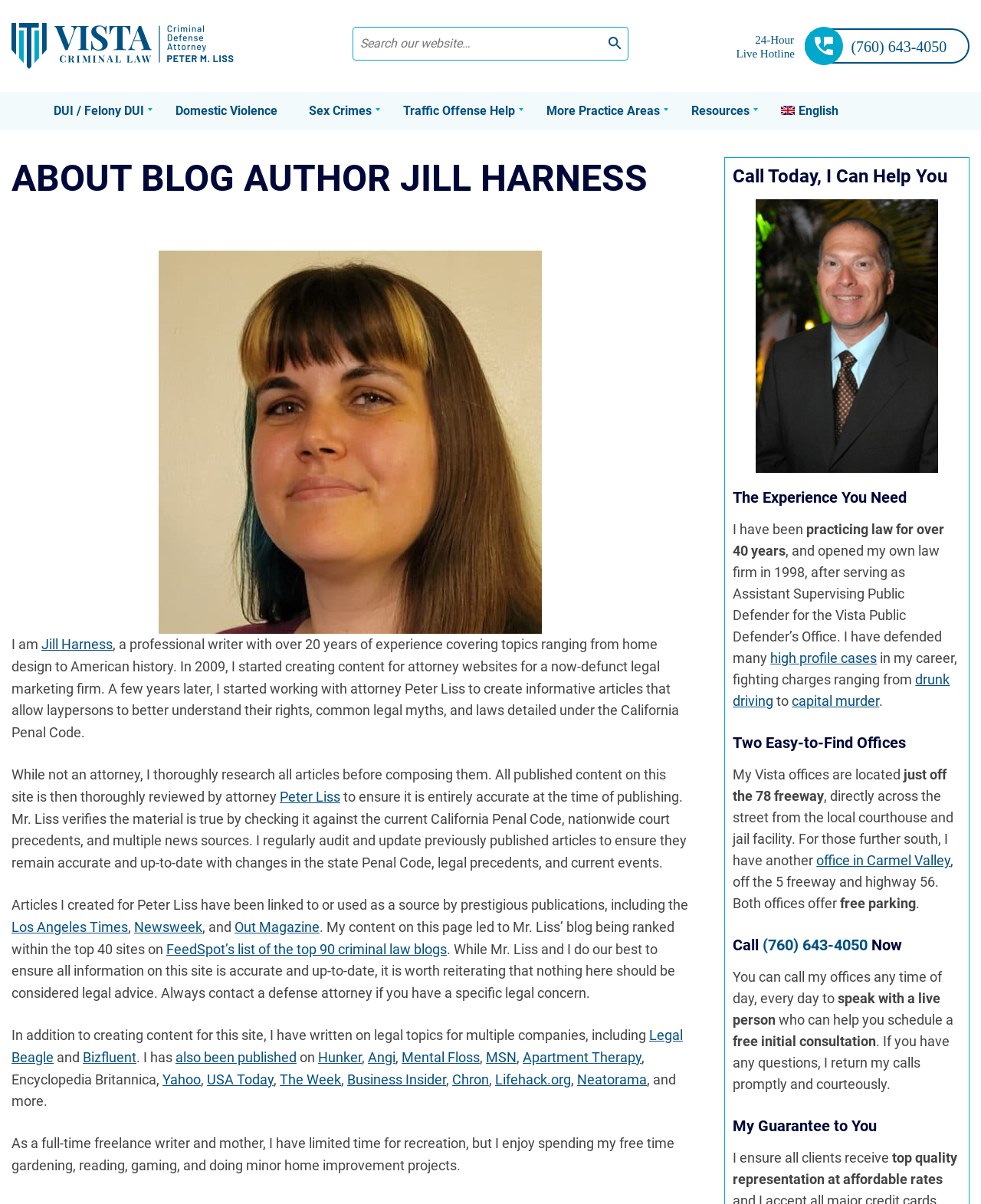Please provide a one-word or phrase answer to the question: 
What is the profession of Peter M. Liss?

Criminal Attorney